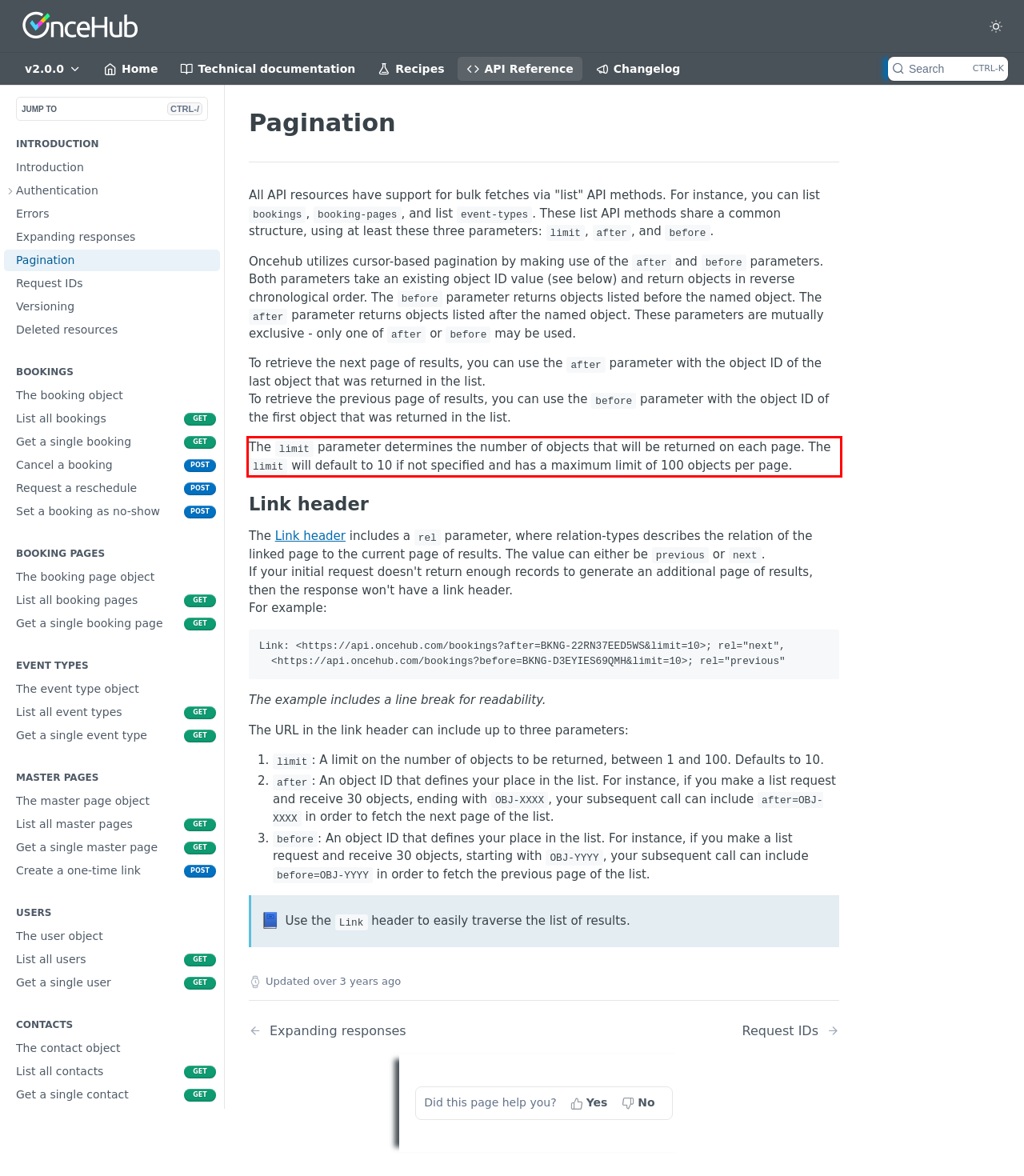There is a UI element on the webpage screenshot marked by a red bounding box. Extract and generate the text content from within this red box.

The limit parameter determines the number of objects that will be returned on each page. The limit will default to 10 if not specified and has a maximum limit of 100 objects per page.